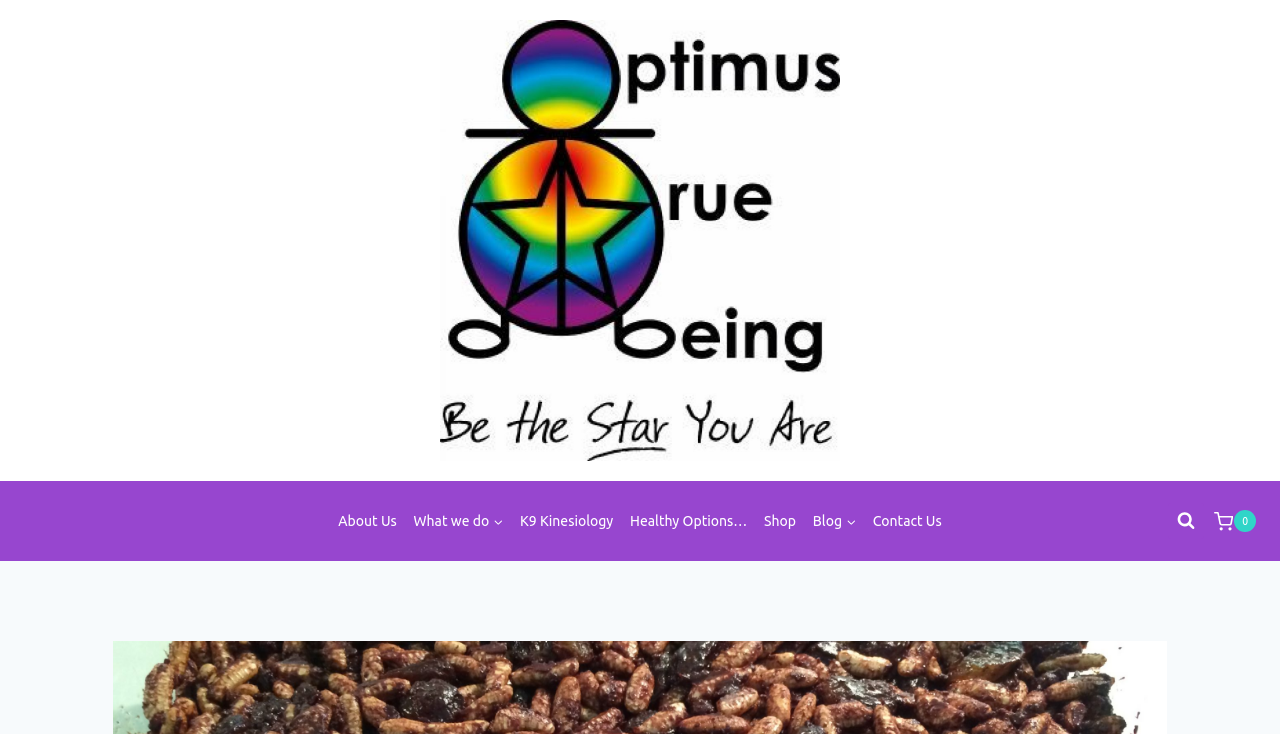Please identify the coordinates of the bounding box that should be clicked to fulfill this instruction: "Open What we do menu".

[0.38, 0.684, 0.393, 0.737]